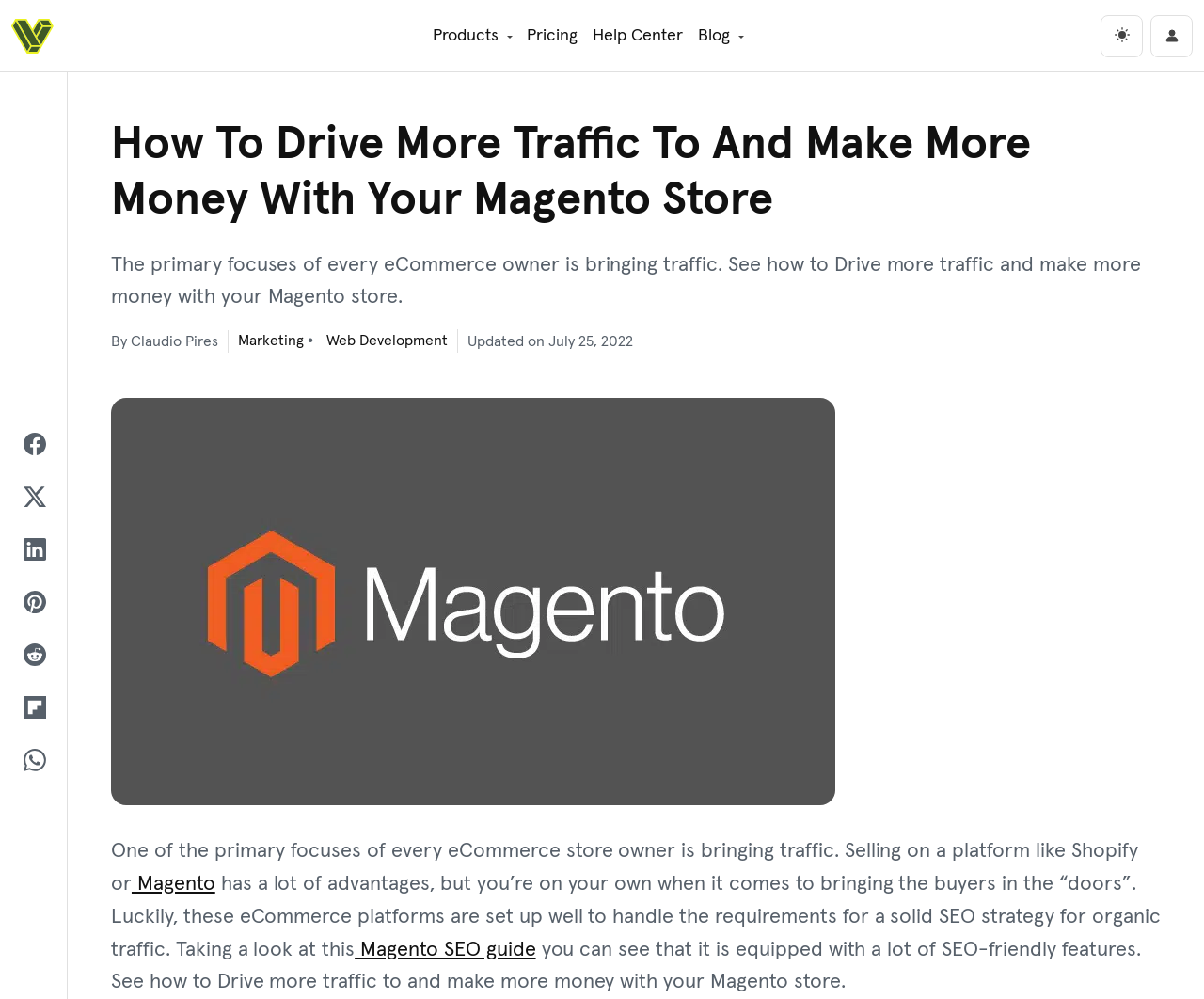Determine the bounding box coordinates of the clickable region to execute the instruction: "Click on the 'Help Center' link in the main navigation". The coordinates should be four float numbers between 0 and 1, denoted as [left, top, right, bottom].

[0.486, 0.015, 0.573, 0.057]